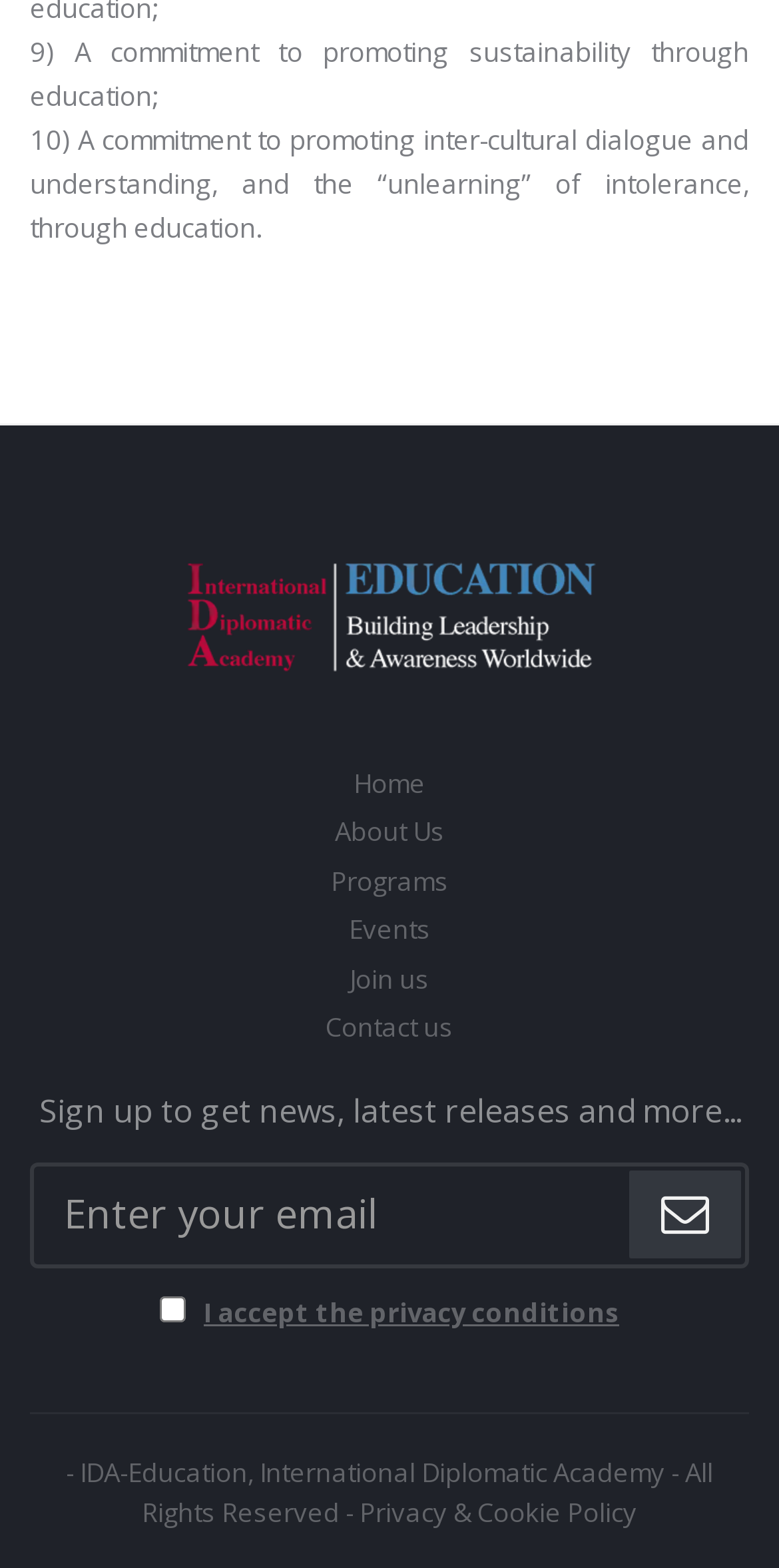What is the function of the button with the icon?
Look at the image and respond with a single word or a short phrase.

Submit